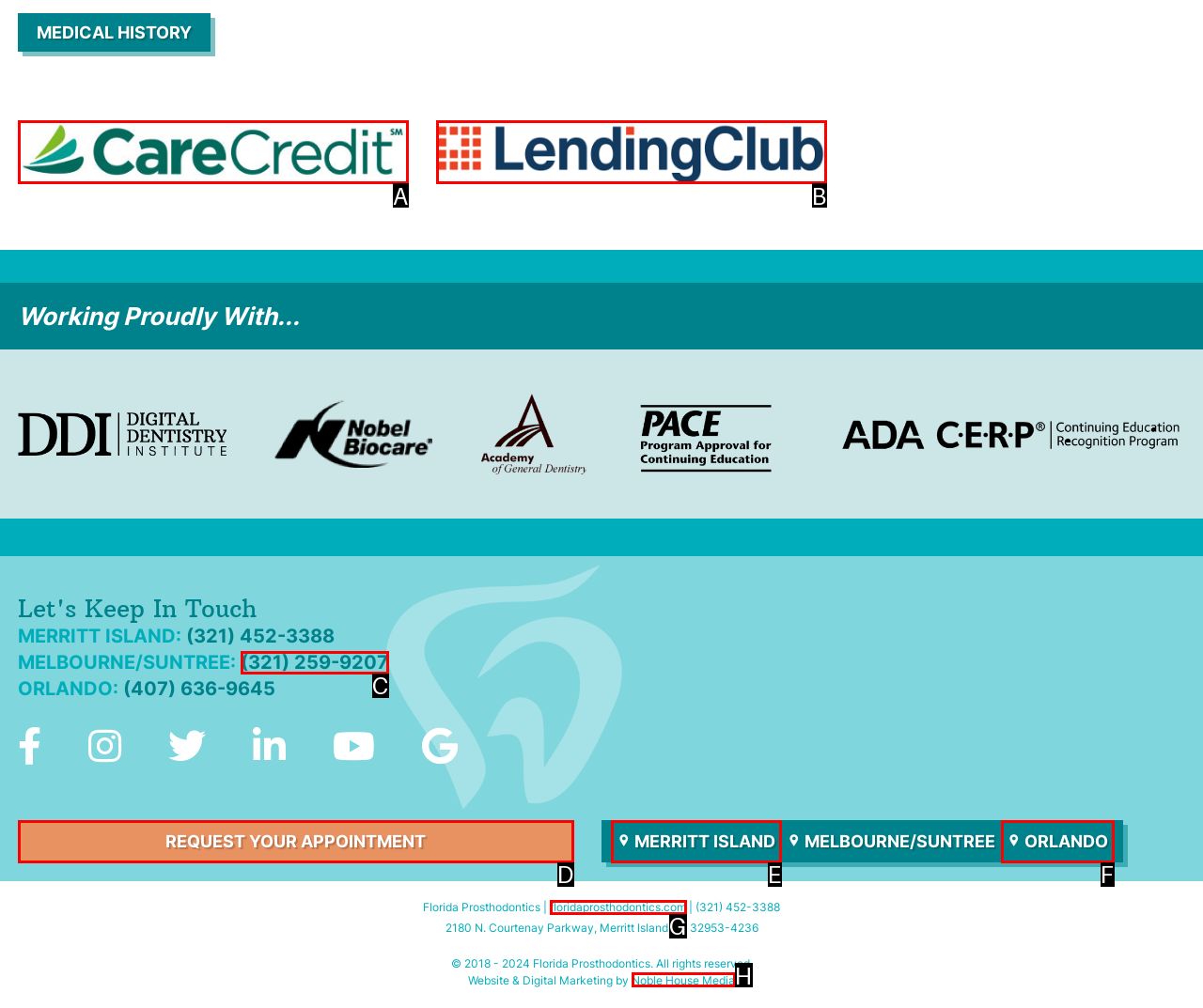From the available choices, determine which HTML element fits this description: Noble House Media Respond with the correct letter.

H